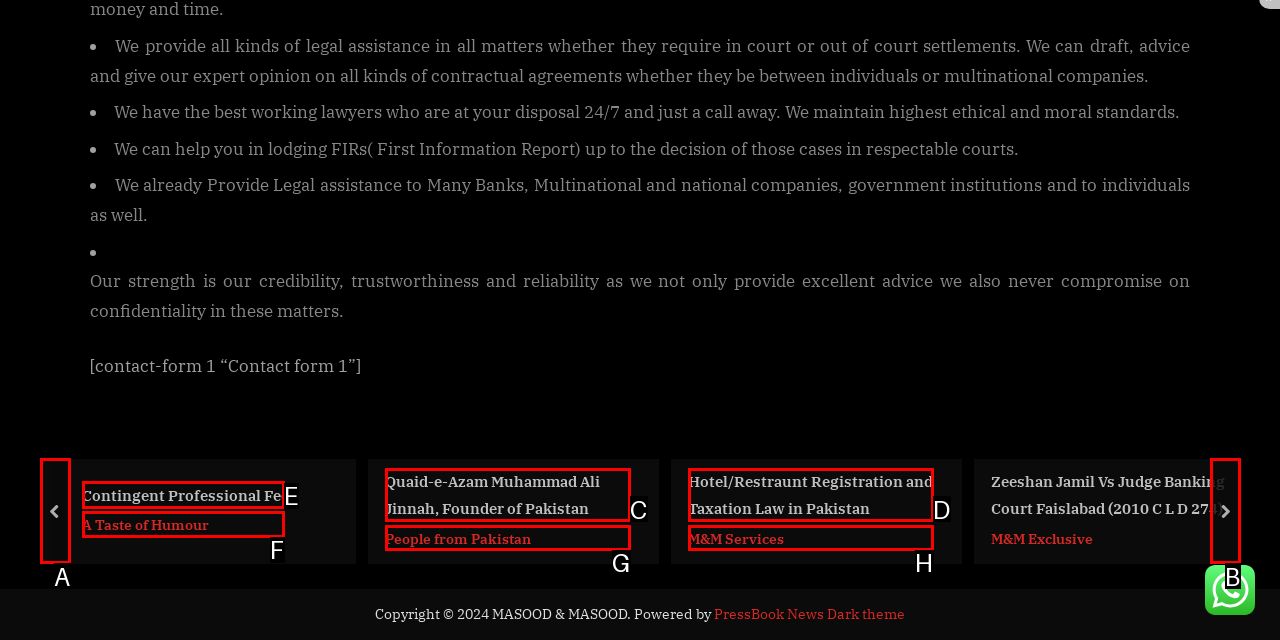Identify the UI element that corresponds to this description: next
Respond with the letter of the correct option.

B